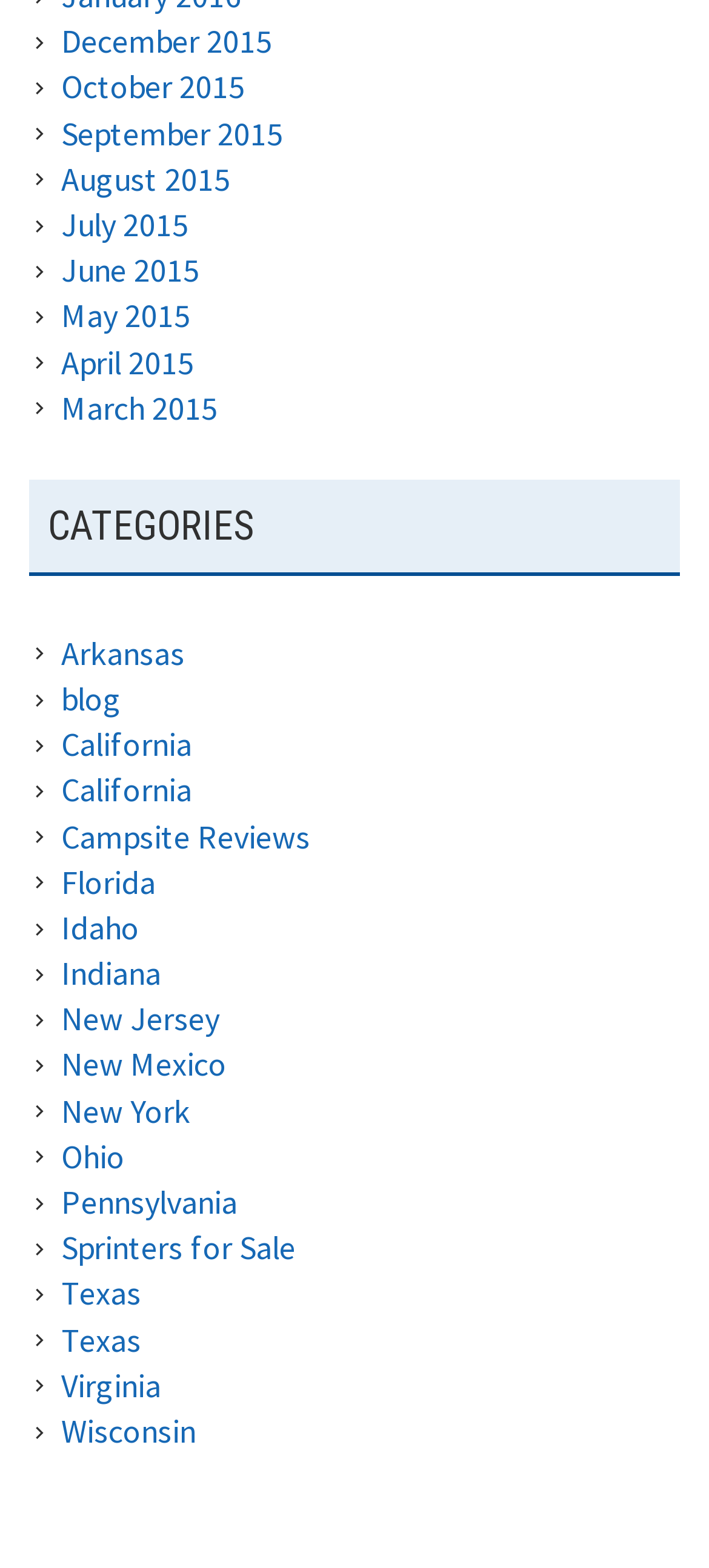Locate the bounding box coordinates of the clickable region to complete the following instruction: "Read more about Anup Bhalaik."

None